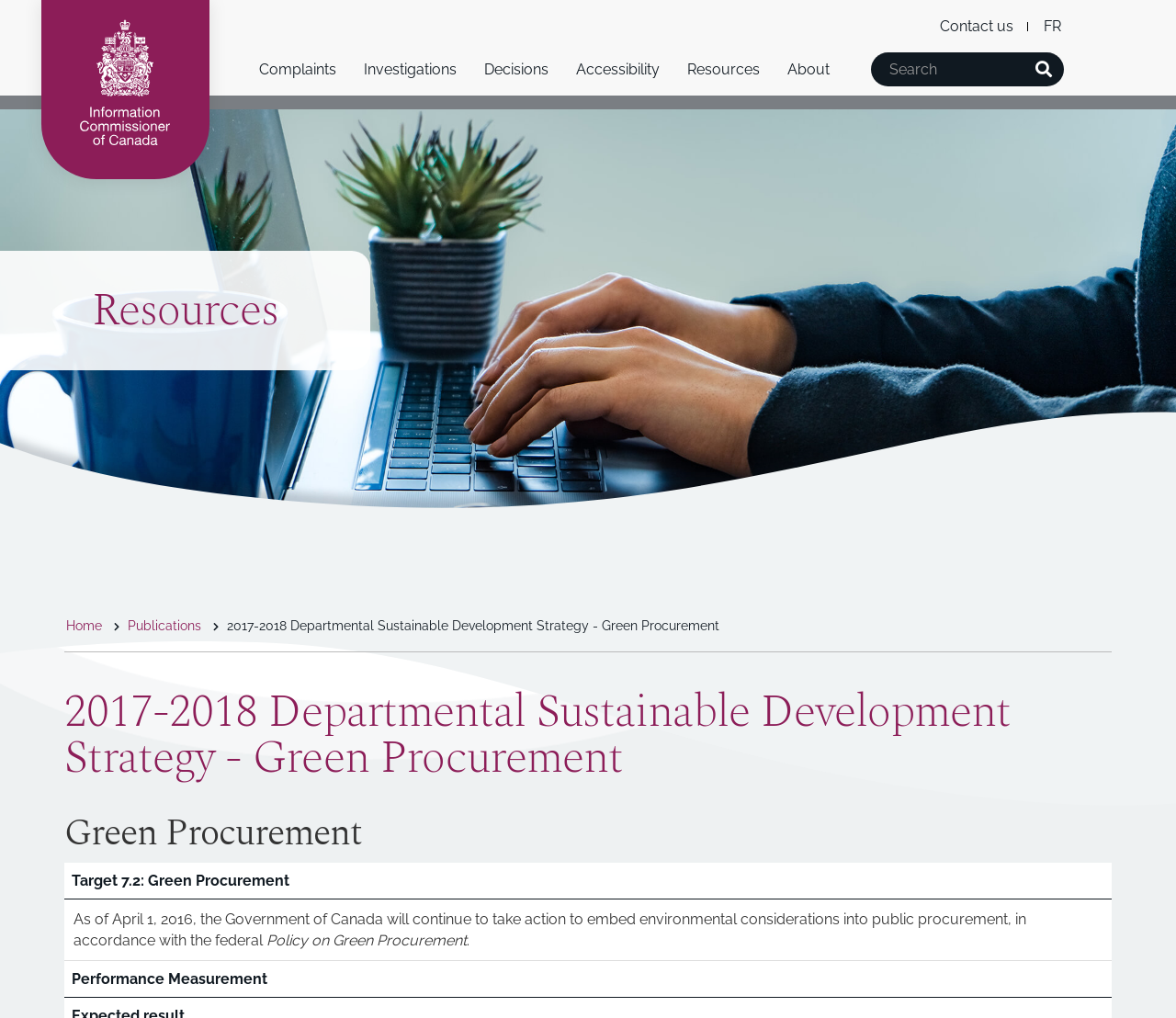Determine the bounding box coordinates for the UI element with the following description: "Frequently asked questions". The coordinates should be four float numbers between 0 and 1, represented as [left, top, right, bottom].

[0.084, 0.335, 0.423, 0.376]